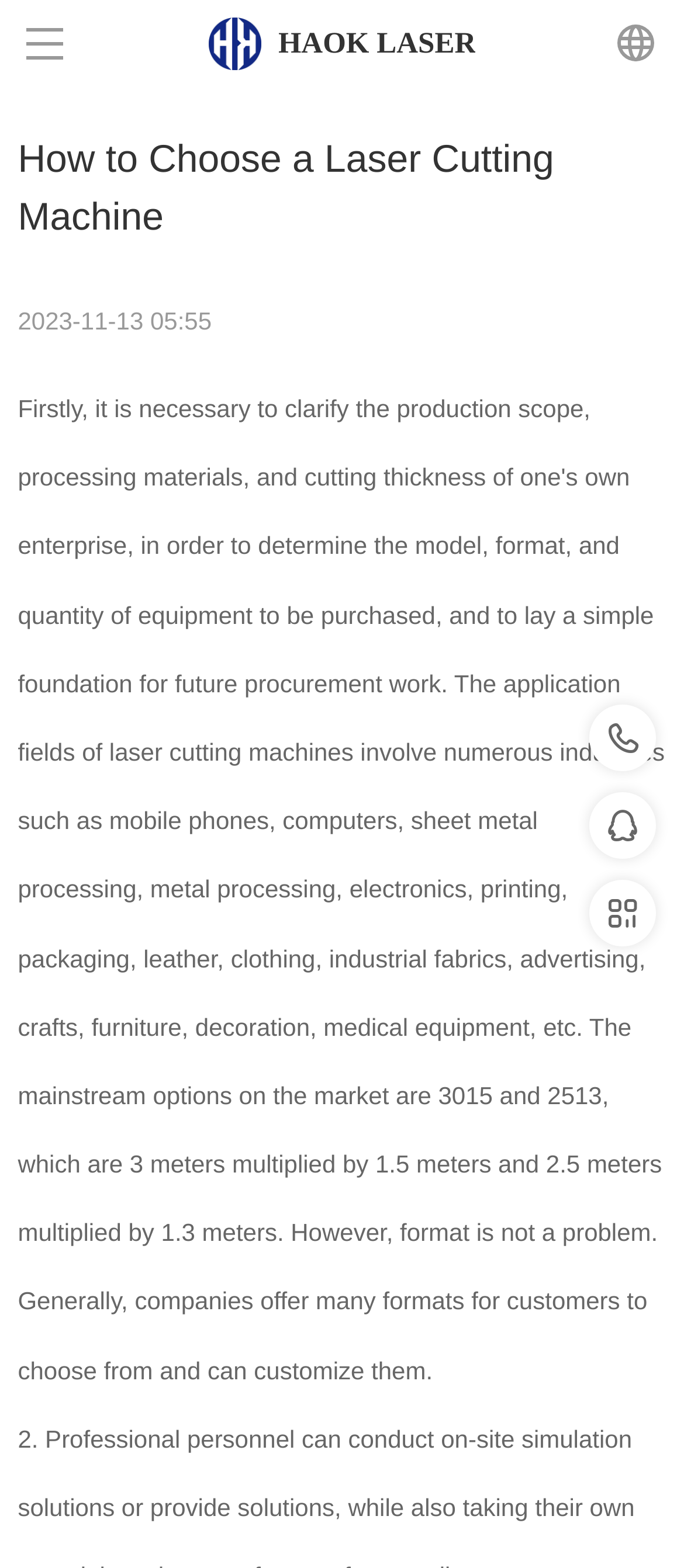Can you give a comprehensive explanation to the question given the content of the image?
What is the date of the webpage's last update?

The date of the webpage's last update is '2023-11-13' as indicated by the StaticText element, which suggests that the webpage was updated on this specific date.